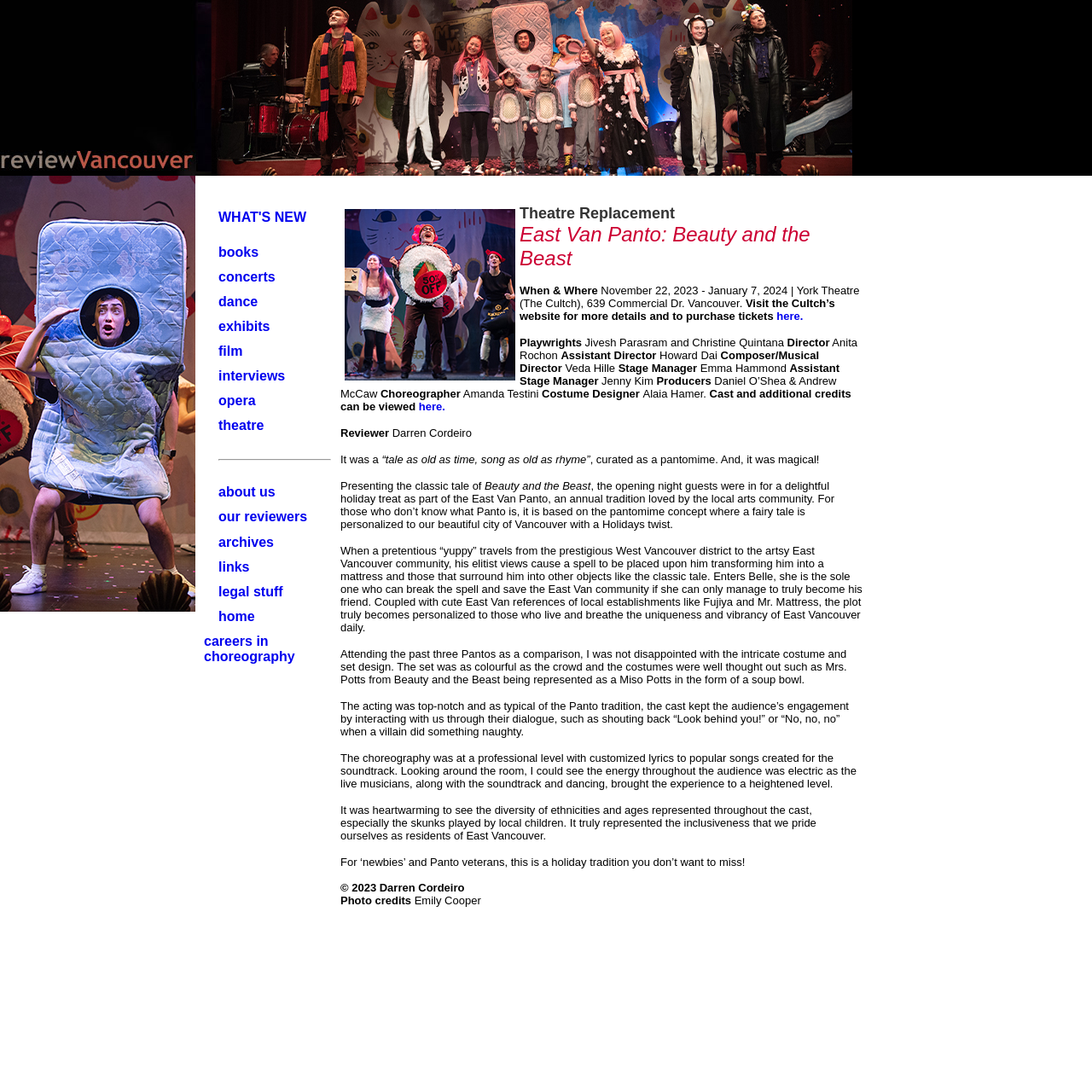Explain the webpage in detail, including its primary components.

The webpage is a review website focused on the performing arts in Vancouver. At the top, there is a large image that spans almost the entire width of the page. Below the image, there is a table with multiple rows and columns. The table contains various links to different sections of the website, including "WHAT'S NEW", "books", "concerts", "dance", "exhibits", "film", "interviews", "opera", "theatre", "about us", "our reviewers", "archives", "links", and "legal stuff". Each link is contained within a grid cell, and the cells are arranged in a vertical column. The links are categorized by type, with "WHAT'S NEW" and "books" at the top, followed by links to different art forms, and then links to informational pages about the website. There is a horizontal separator line below the "interviews" link, dividing the table into two sections. The table takes up most of the page, with a smaller image located above it, near the top-right corner.